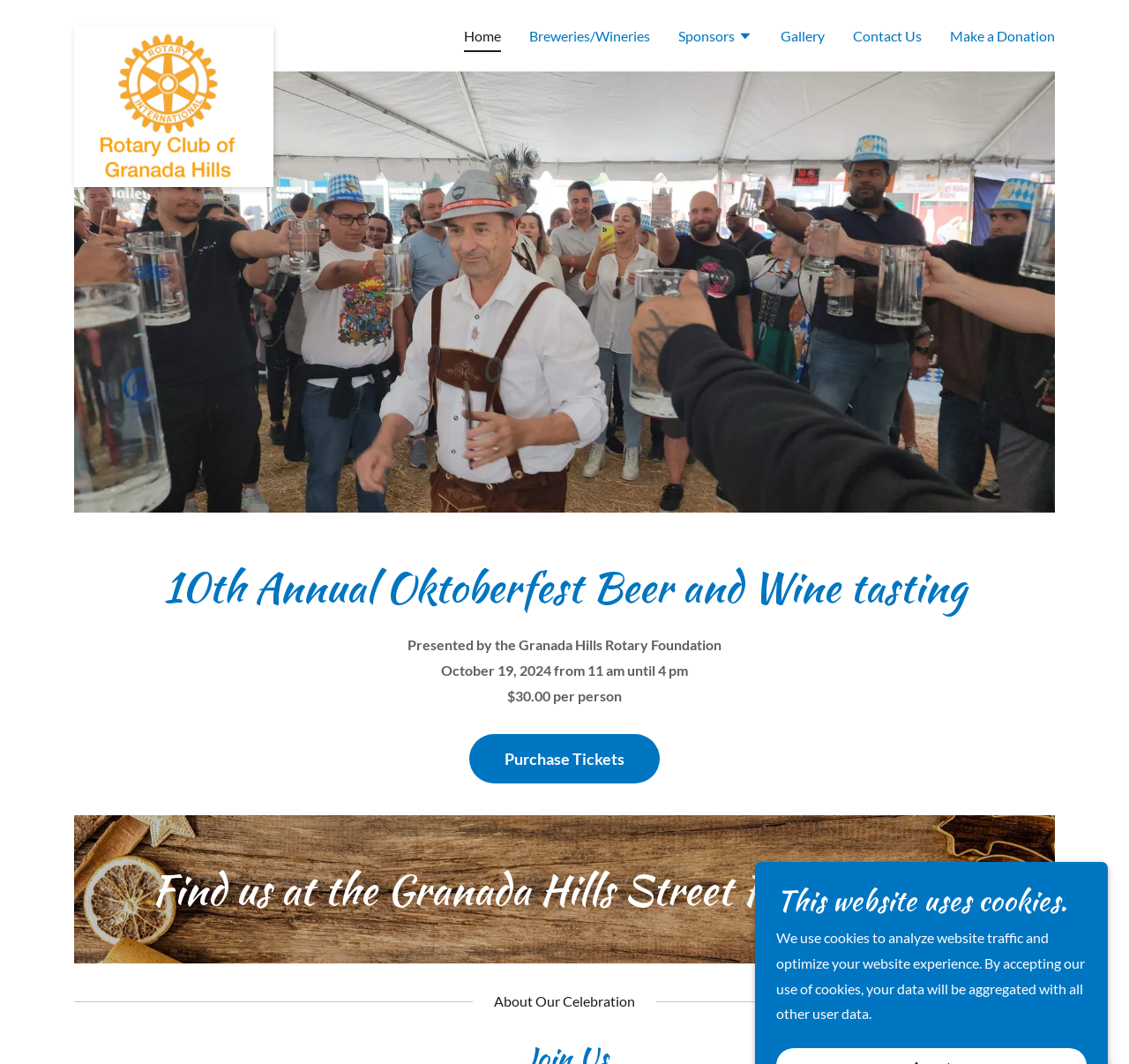Where is the Oktoberfest event located?
We need a detailed and exhaustive answer to the question. Please elaborate.

I found the answer by looking at the heading element with the text 'Find us at the Granada Hills Street Faire' which indicates the location of the event.